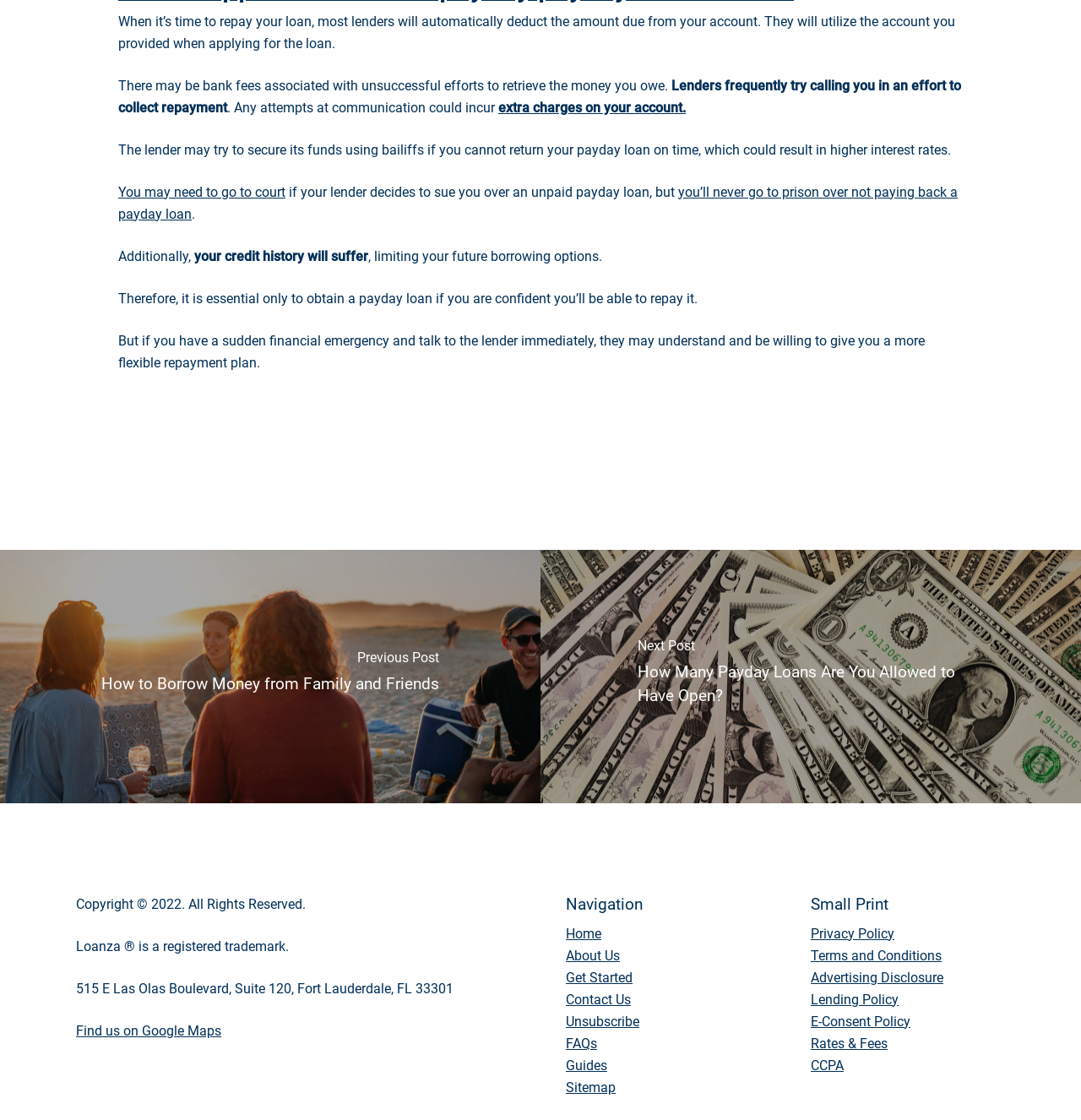Locate the bounding box coordinates of the UI element described by: "Terms and Conditions". Provide the coordinates as four float numbers between 0 and 1, formatted as [left, top, right, bottom].

[0.75, 0.846, 0.871, 0.86]